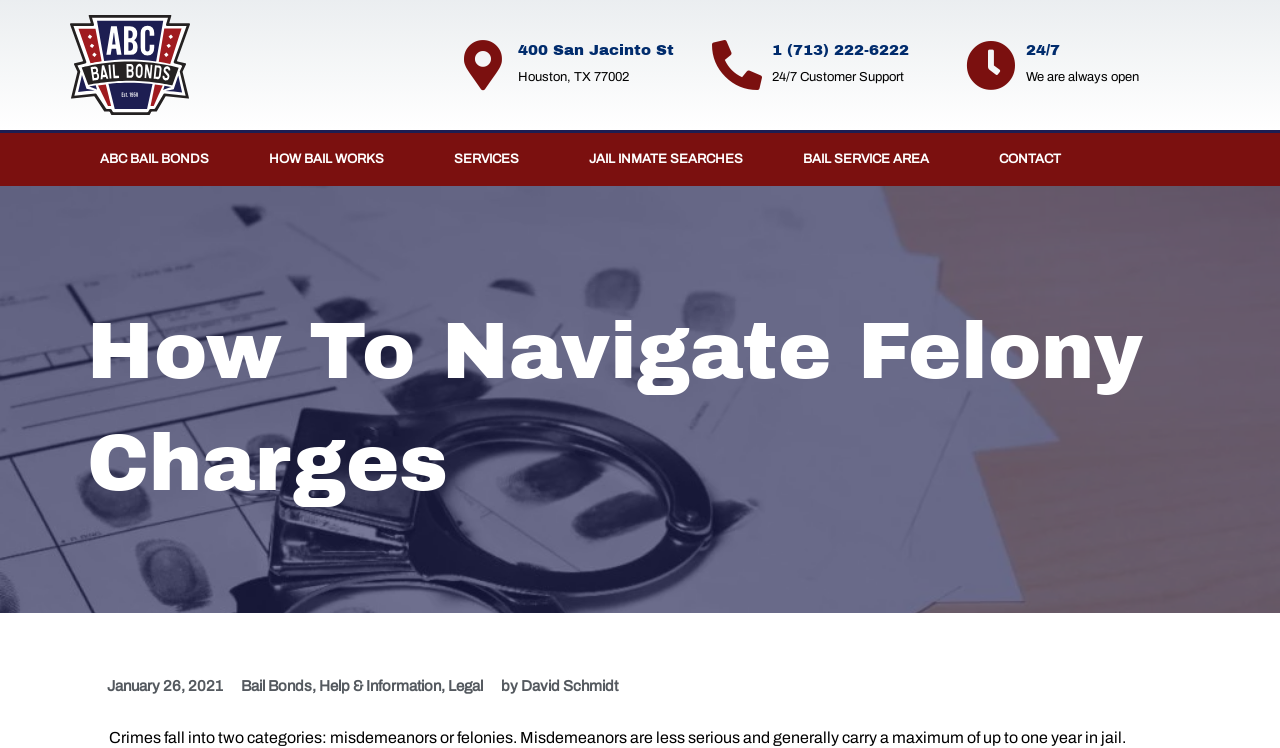Determine and generate the text content of the webpage's headline.

How To Navigate Felony Charges